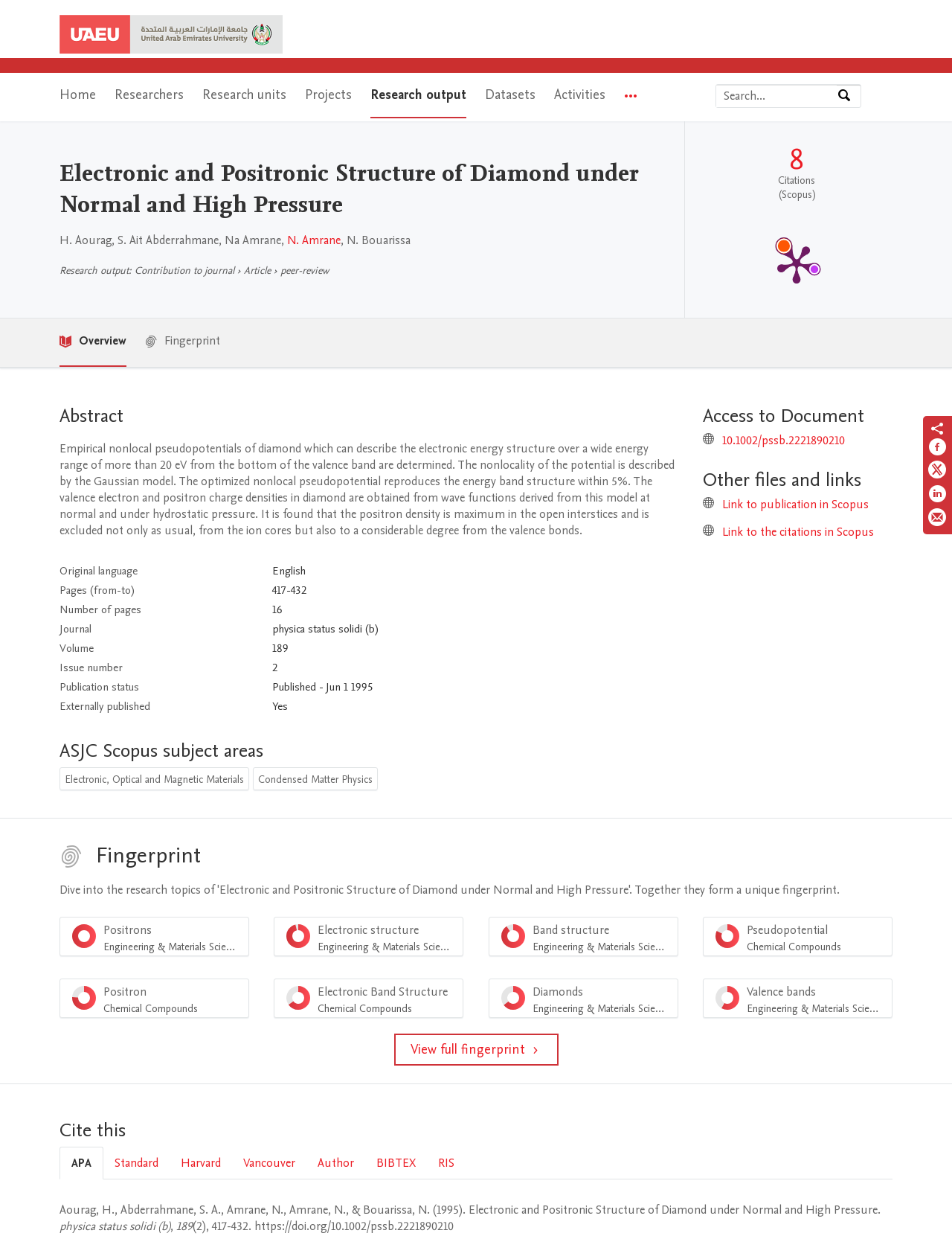Please pinpoint the bounding box coordinates for the region I should click to adhere to this instruction: "Read the abstract".

[0.062, 0.326, 0.712, 0.347]